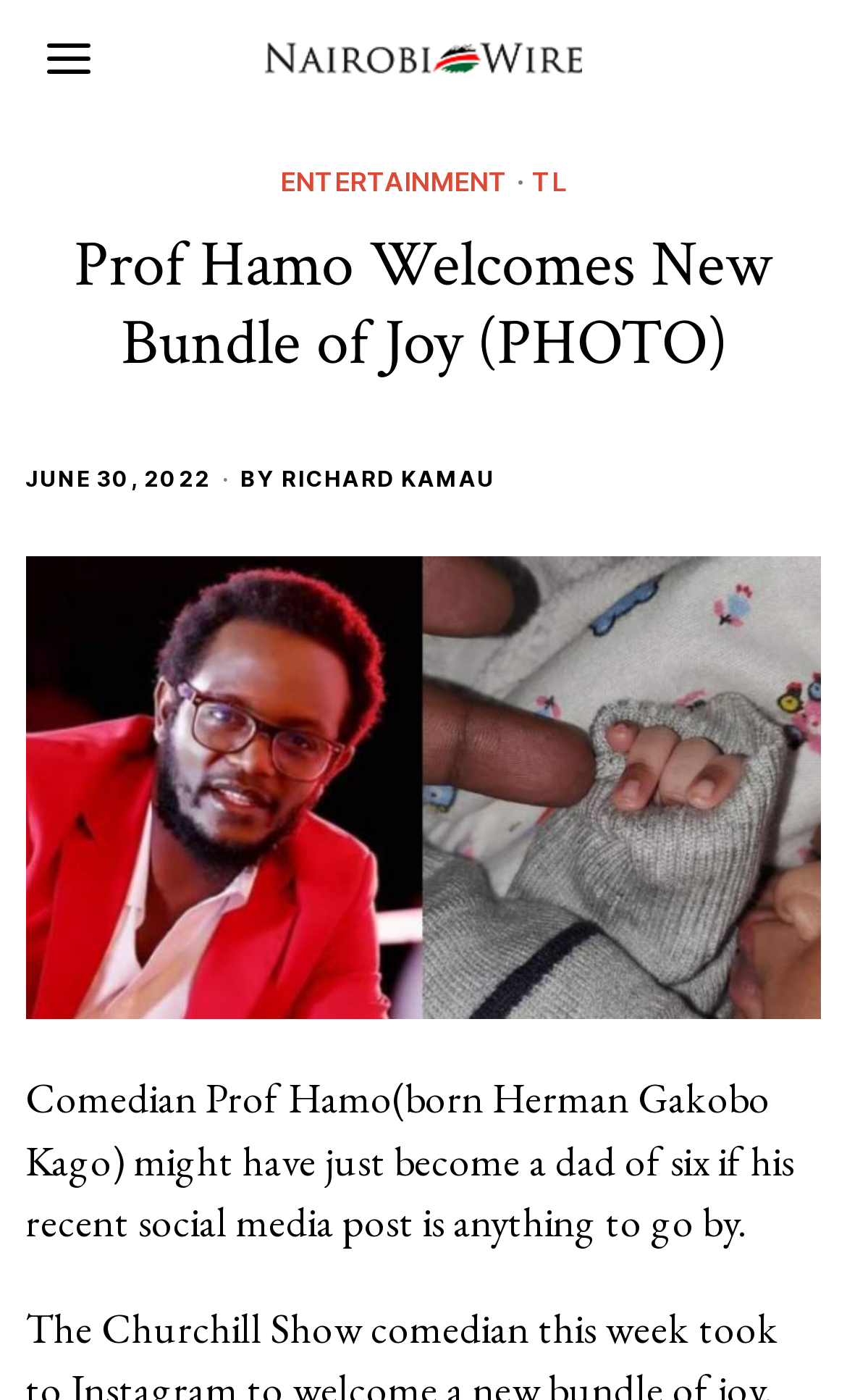Please respond to the question using a single word or phrase:
When was the article published?

30 Jun, 2022 06:25:40